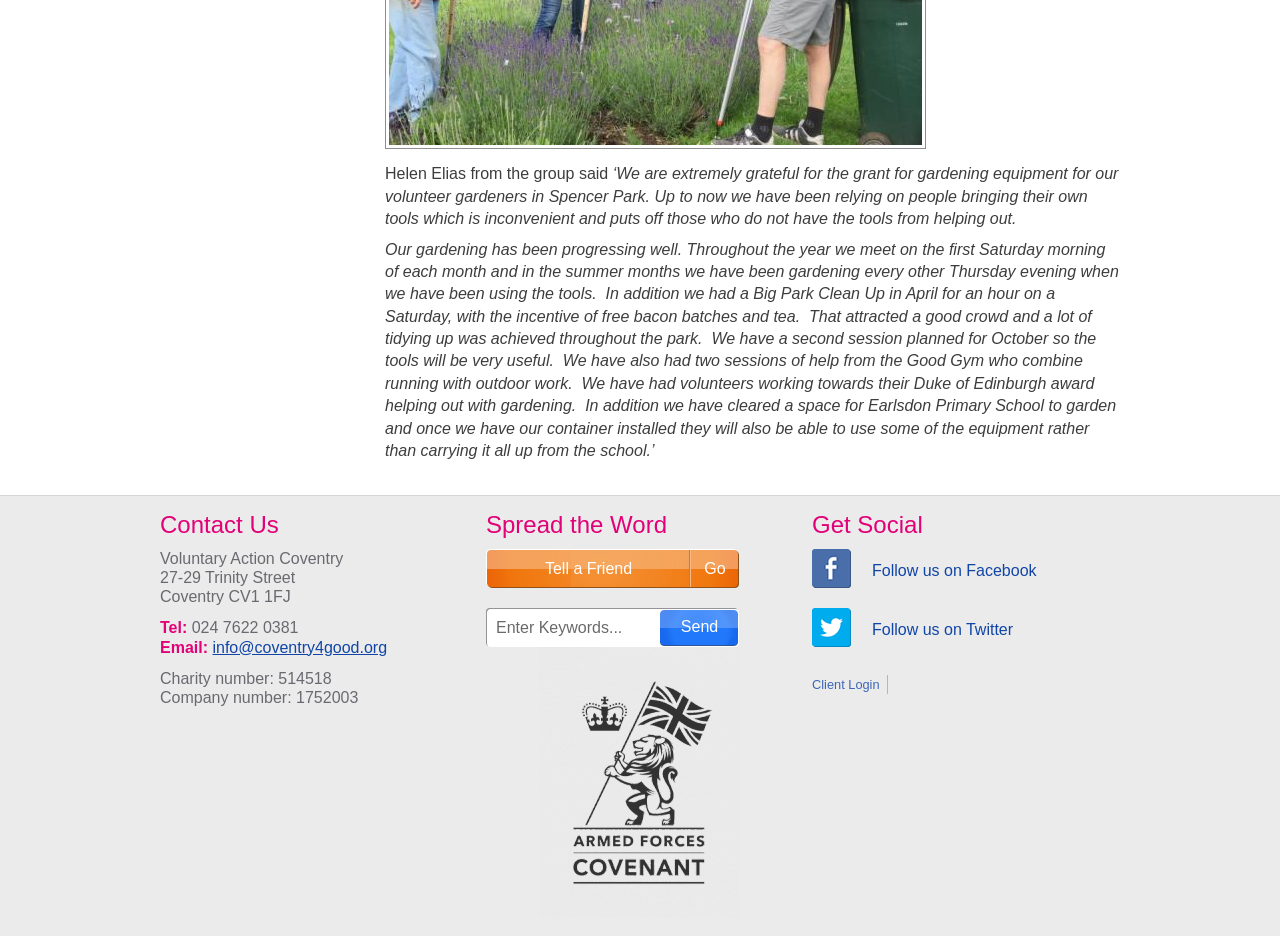Identify the bounding box coordinates for the UI element described by the following text: "Advisory Boards NZ". Provide the coordinates as four float numbers between 0 and 1, in the format [left, top, right, bottom].

None